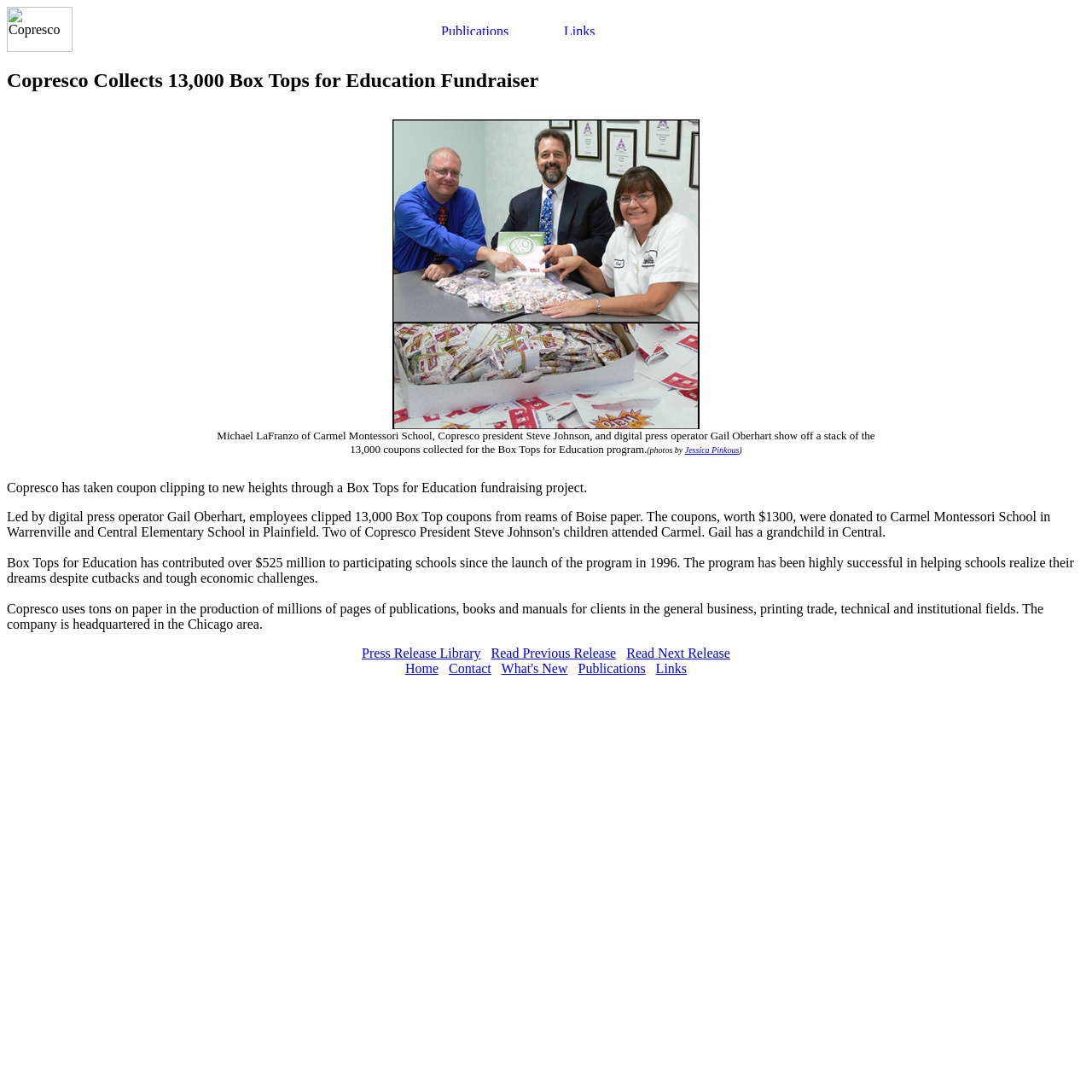Identify the bounding box coordinates for the region to click in order to carry out this instruction: "Click the link to Links". Provide the coordinates using four float numbers between 0 and 1, formatted as [left, top, right, bottom].

[0.516, 0.021, 0.629, 0.034]